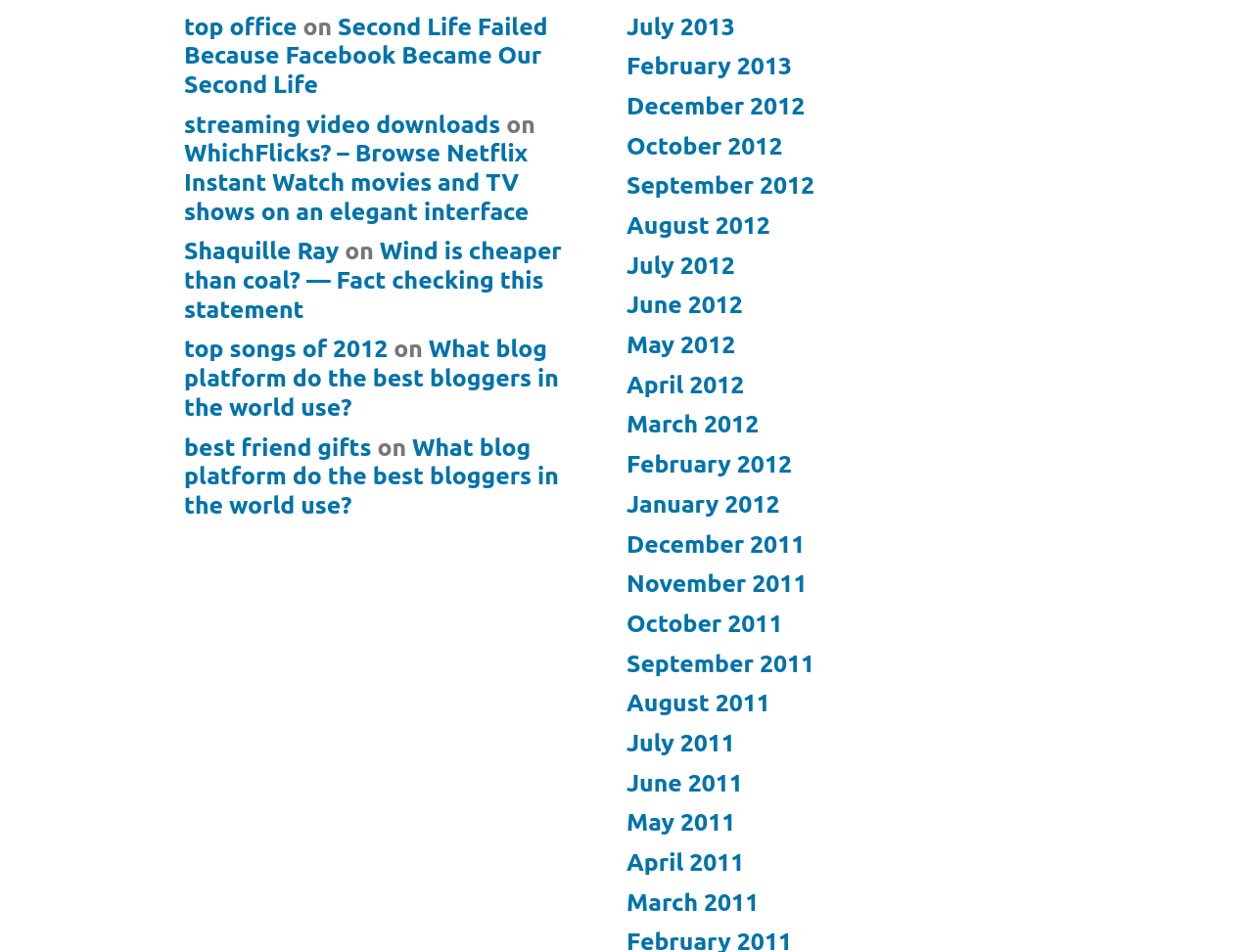Could you highlight the region that needs to be clicked to execute the instruction: "View 'Second Life Failed Because Facebook Became Our Second Life'"?

[0.147, 0.013, 0.437, 0.103]